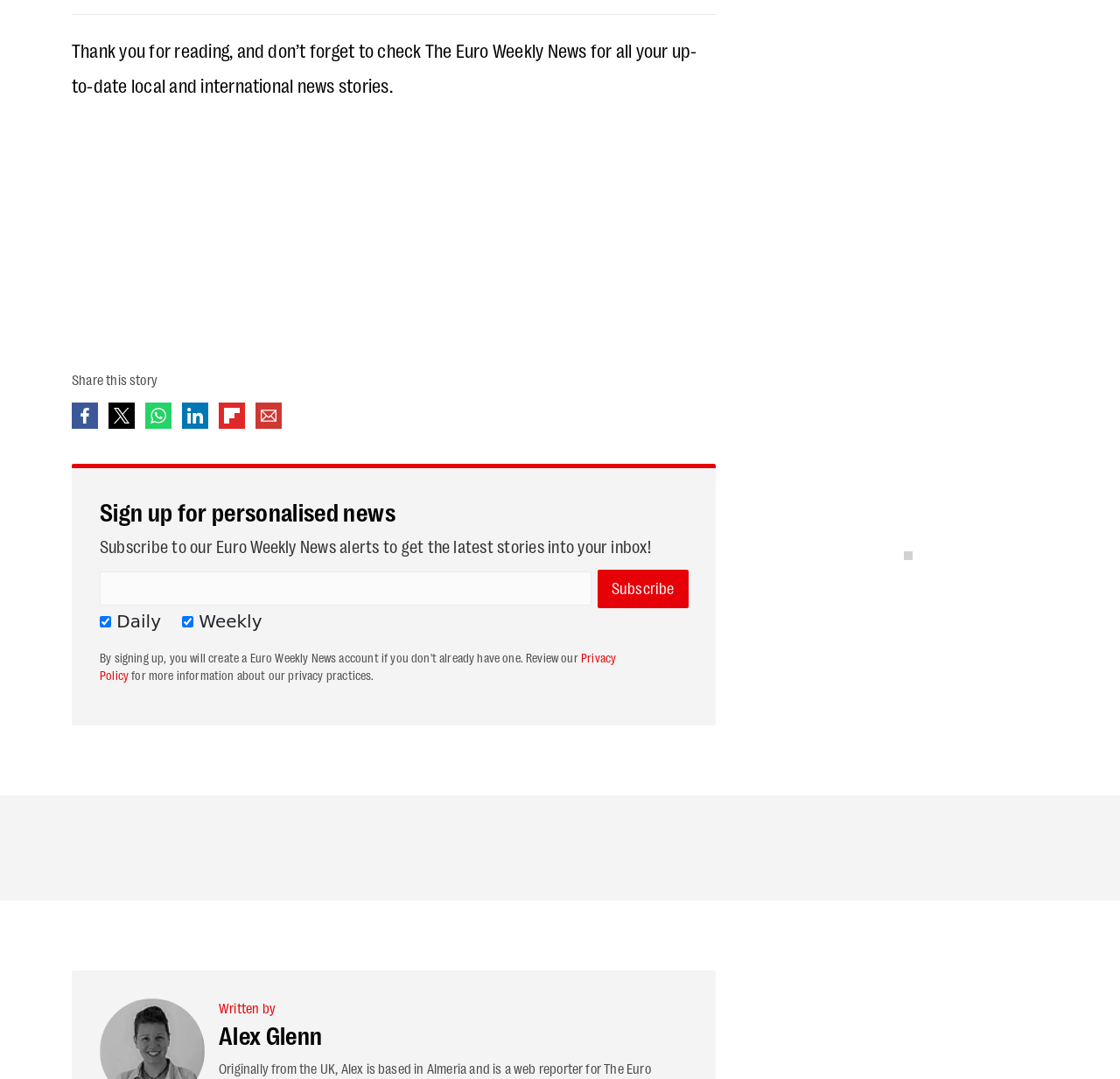Respond to the question below with a single word or phrase:
What is the purpose of the textbox?

Subscribe to alerts